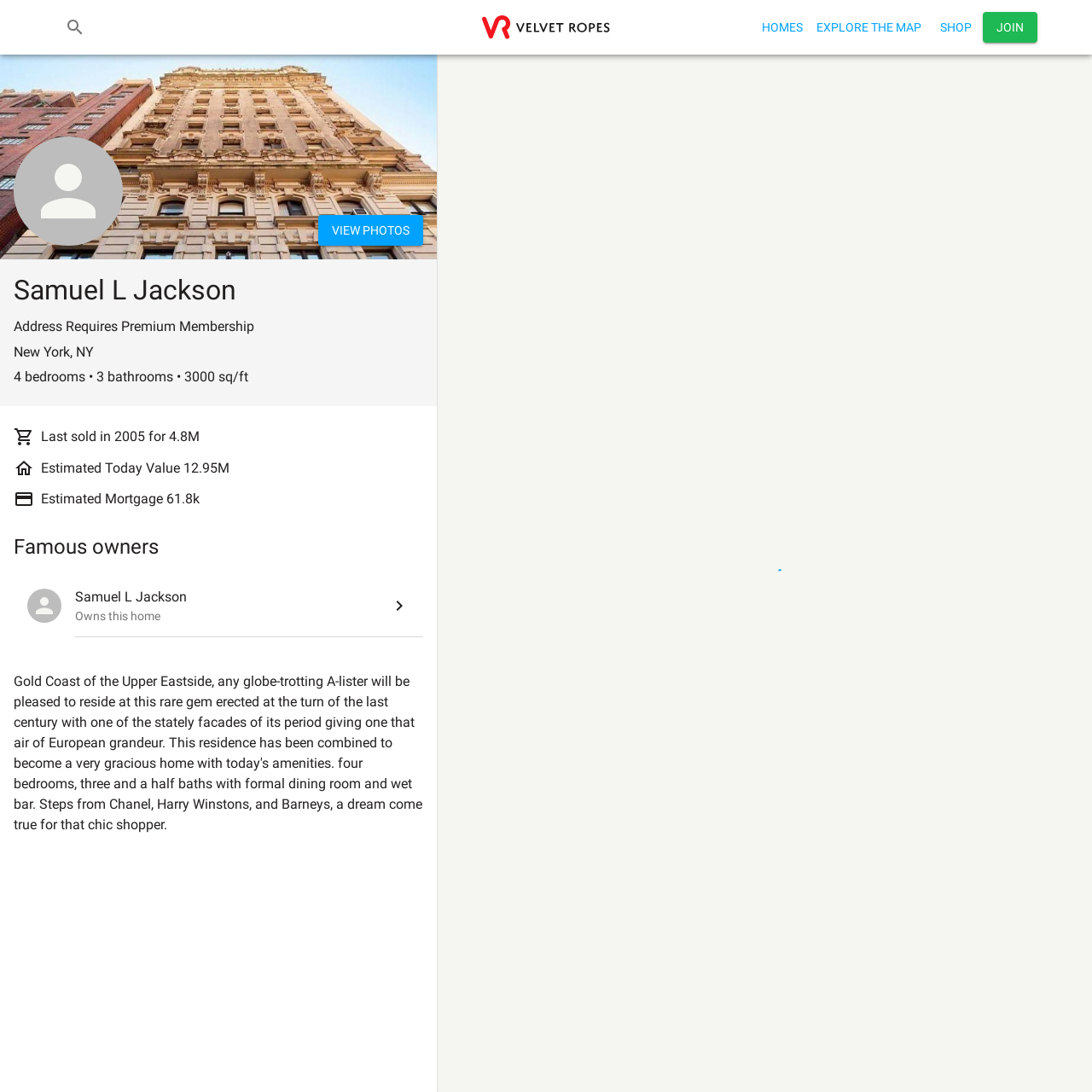Answer the following inquiry with a single word or phrase:
Who is the famous owner of this home?

Samuel L Jackson